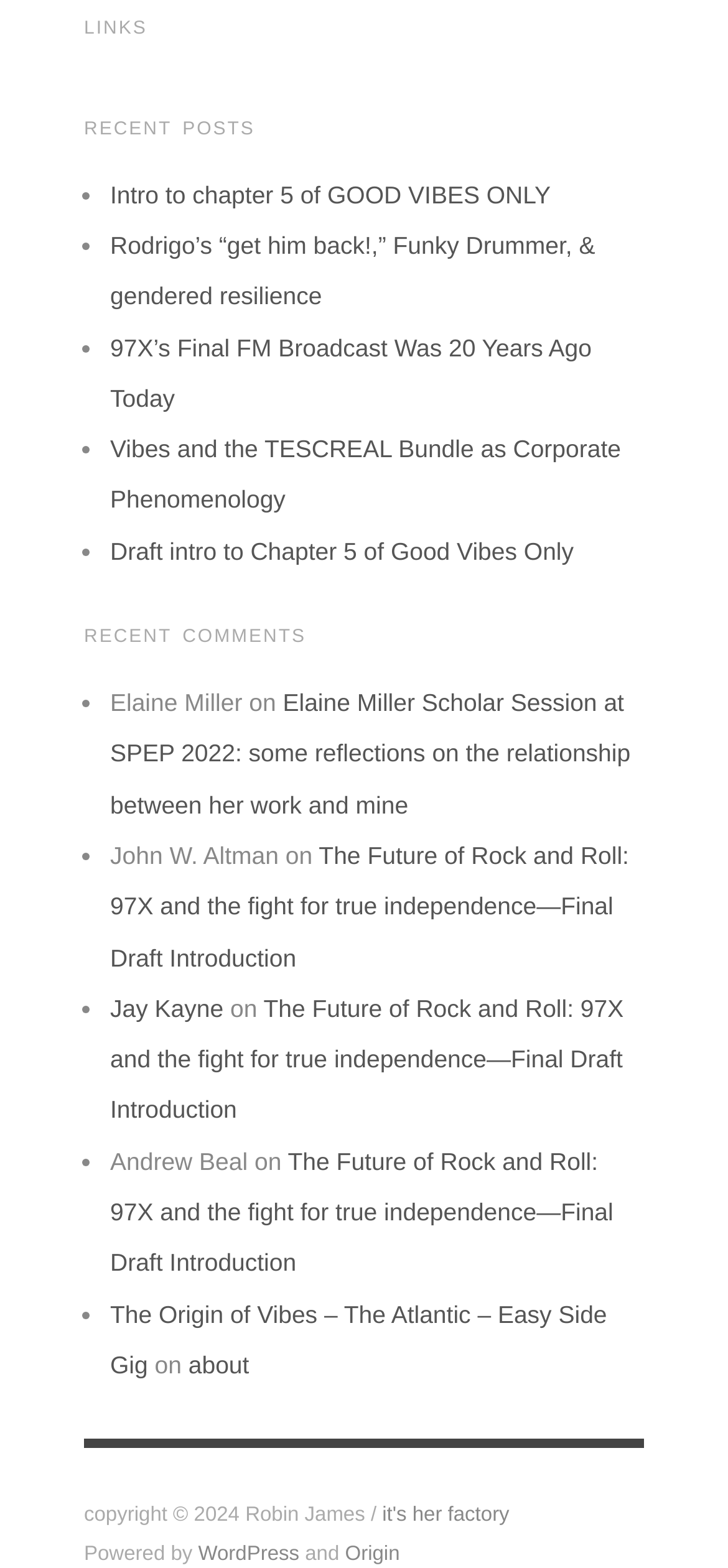Determine the bounding box coordinates for the area that needs to be clicked to fulfill this task: "visit Elaine Miller's comment". The coordinates must be given as four float numbers between 0 and 1, i.e., [left, top, right, bottom].

[0.151, 0.439, 0.866, 0.522]